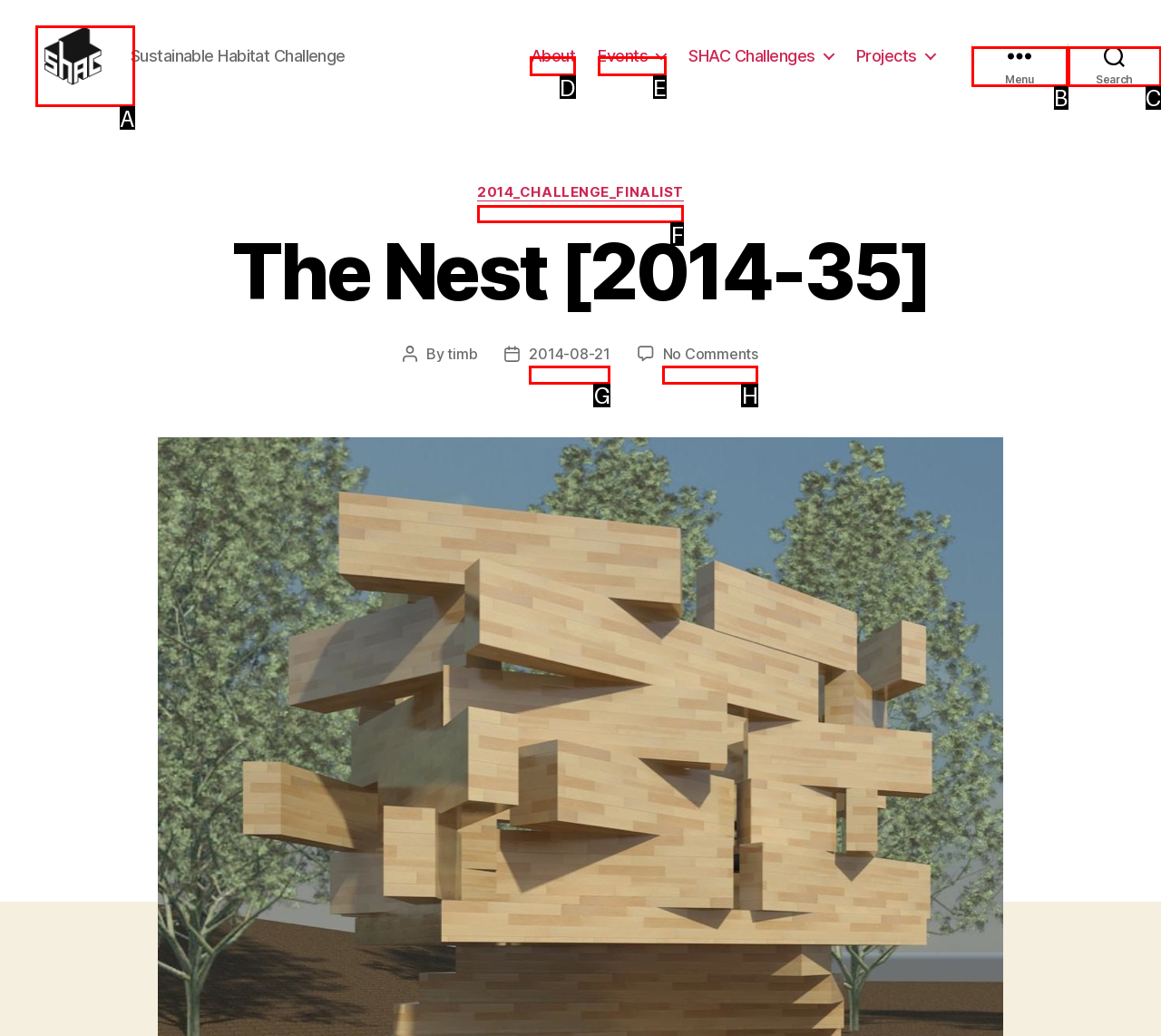Identify the correct UI element to click on to achieve the task: Click on Mark Zuckerberg. Provide the letter of the appropriate element directly from the available choices.

None